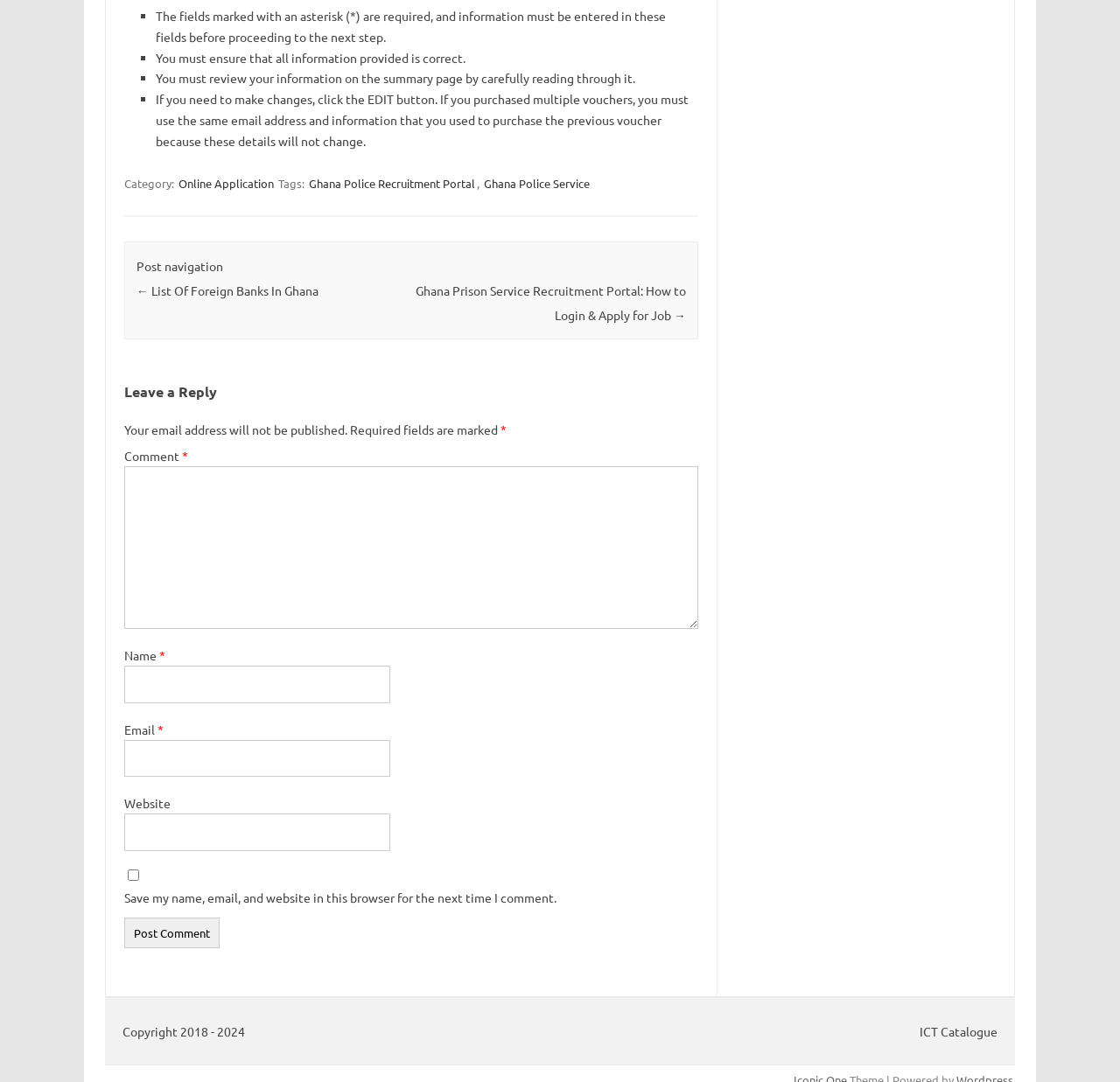Locate the bounding box coordinates of the area where you should click to accomplish the instruction: "Enter your name in the 'Name' field".

[0.111, 0.615, 0.348, 0.65]